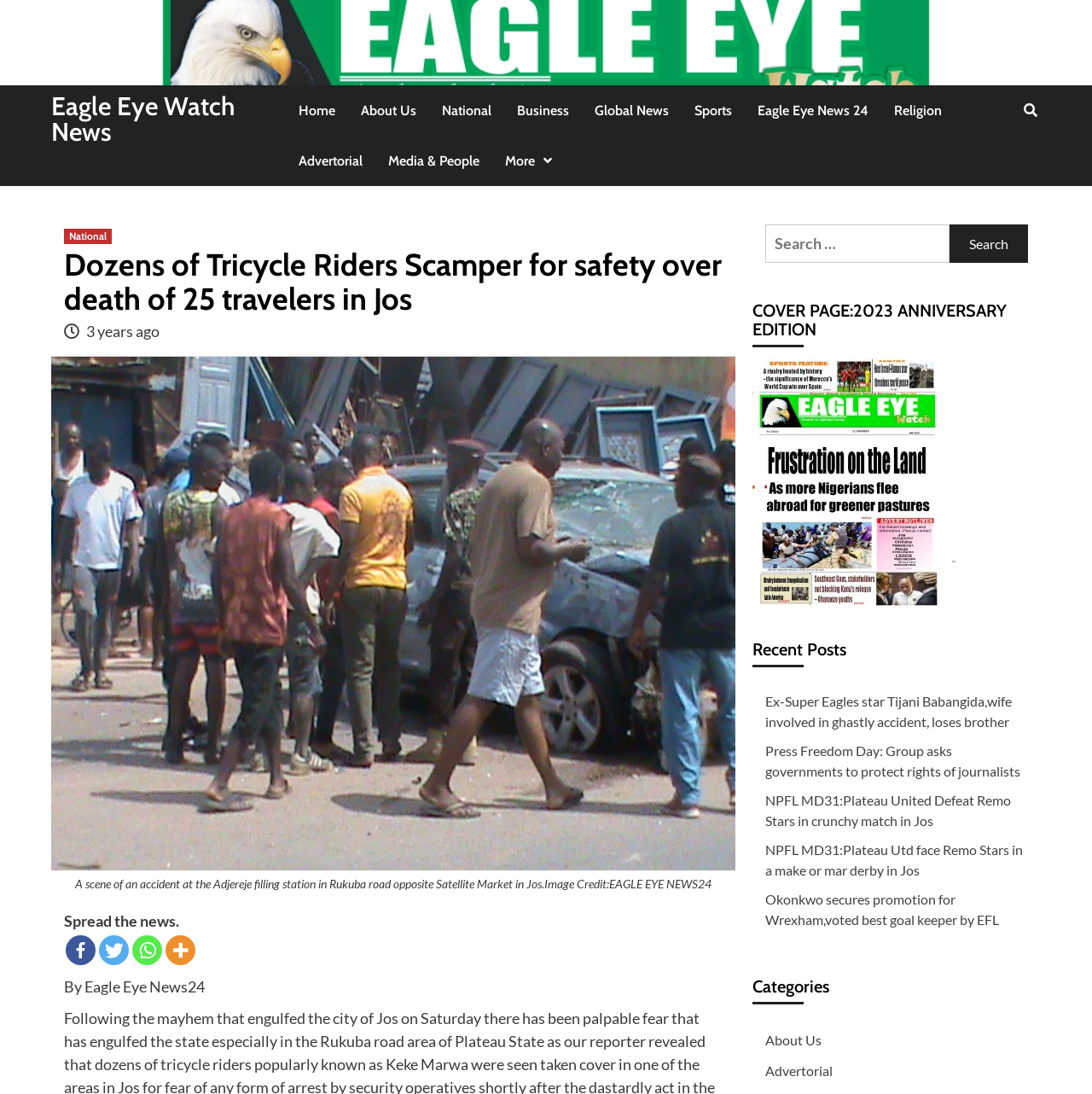Pinpoint the bounding box coordinates of the clickable element to carry out the following instruction: "Search for news."

[0.689, 0.193, 0.953, 0.252]